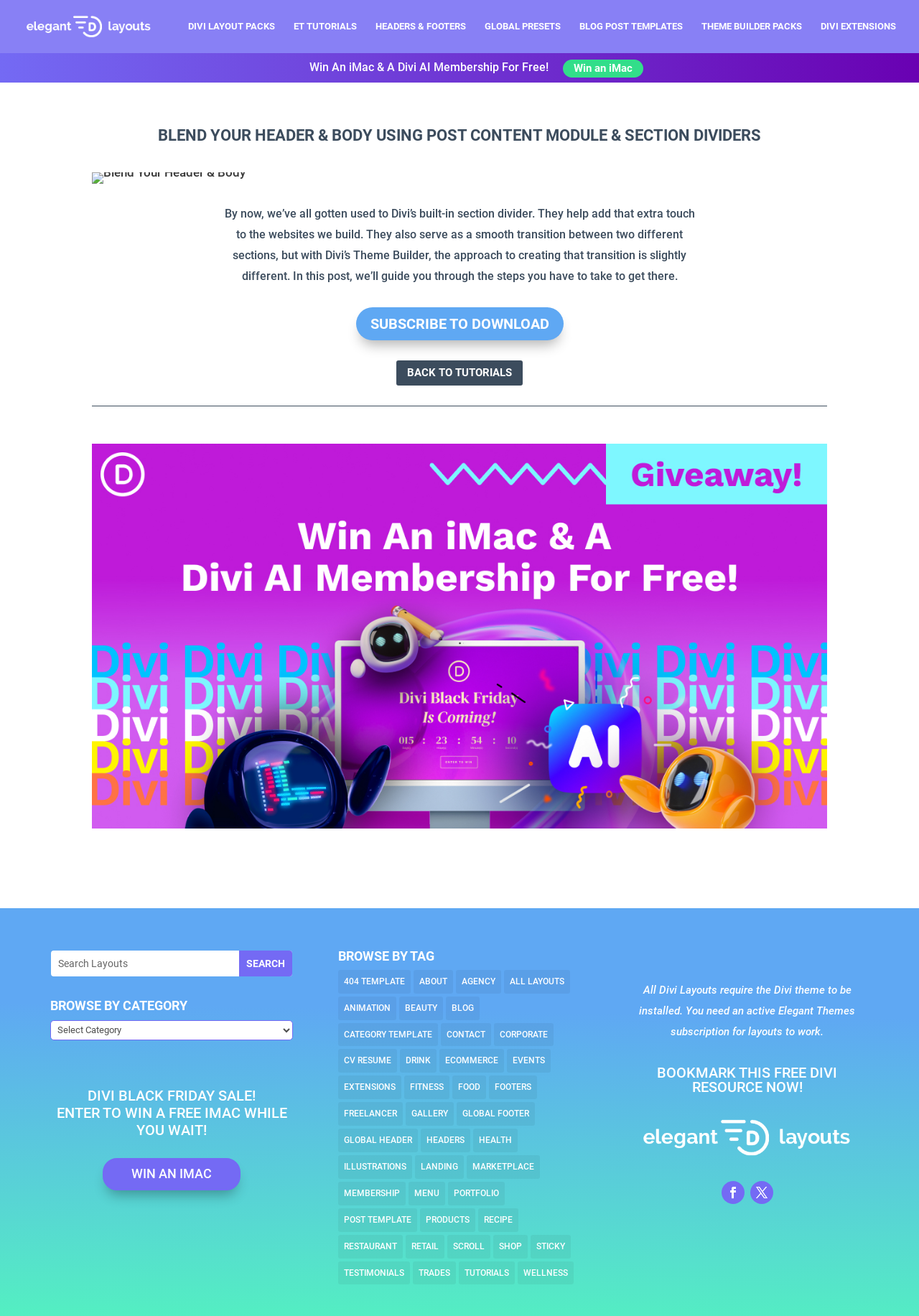Determine the main headline of the webpage and provide its text.

BLEND YOUR HEADER & BODY USING POST CONTENT MODULE & SECTION DIVIDERS